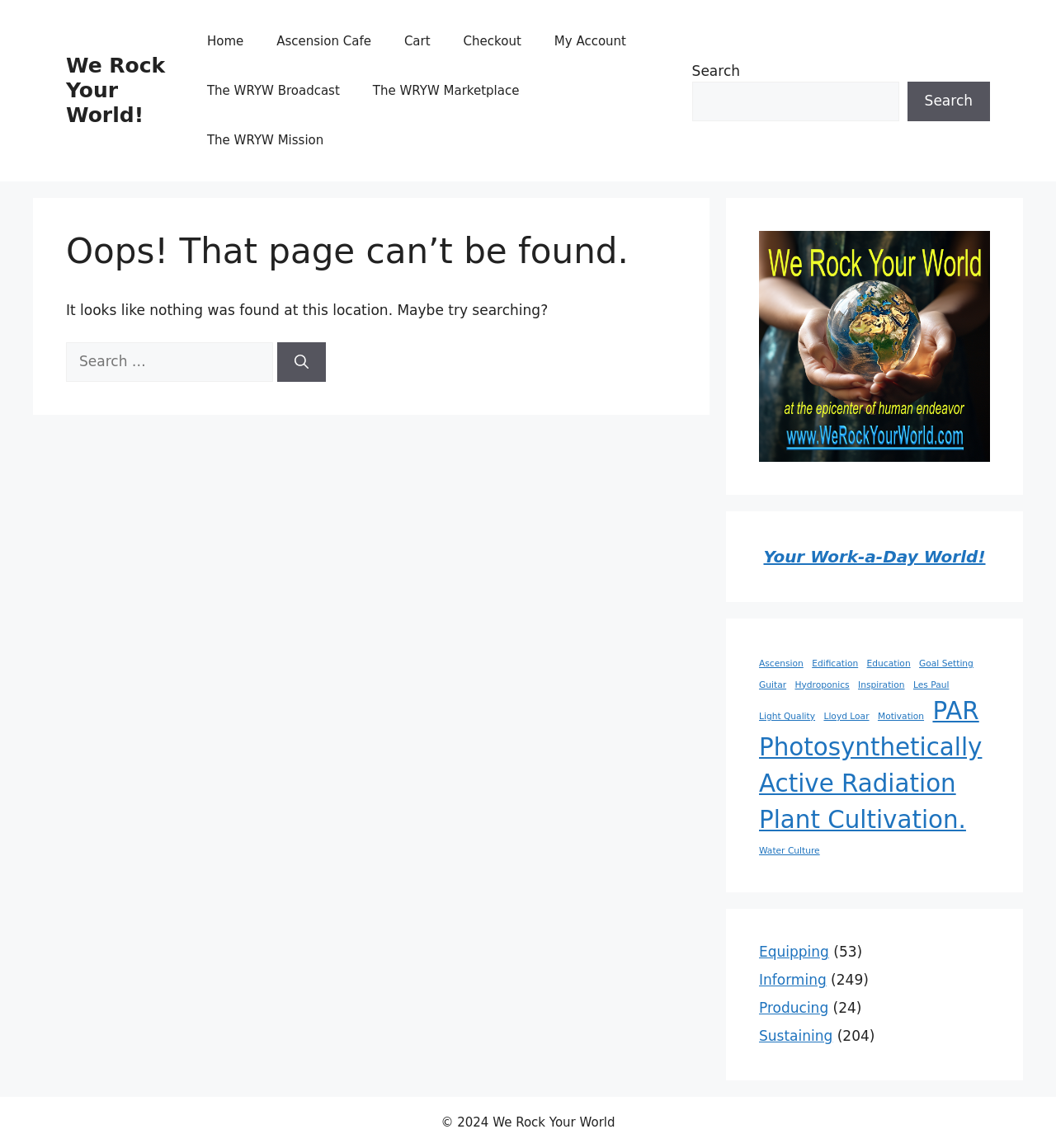Please examine the image and provide a detailed answer to the question: What is the error message displayed on the page?

The error message is displayed in a heading element in the main section of the page, which indicates that the page the user is trying to access cannot be found.